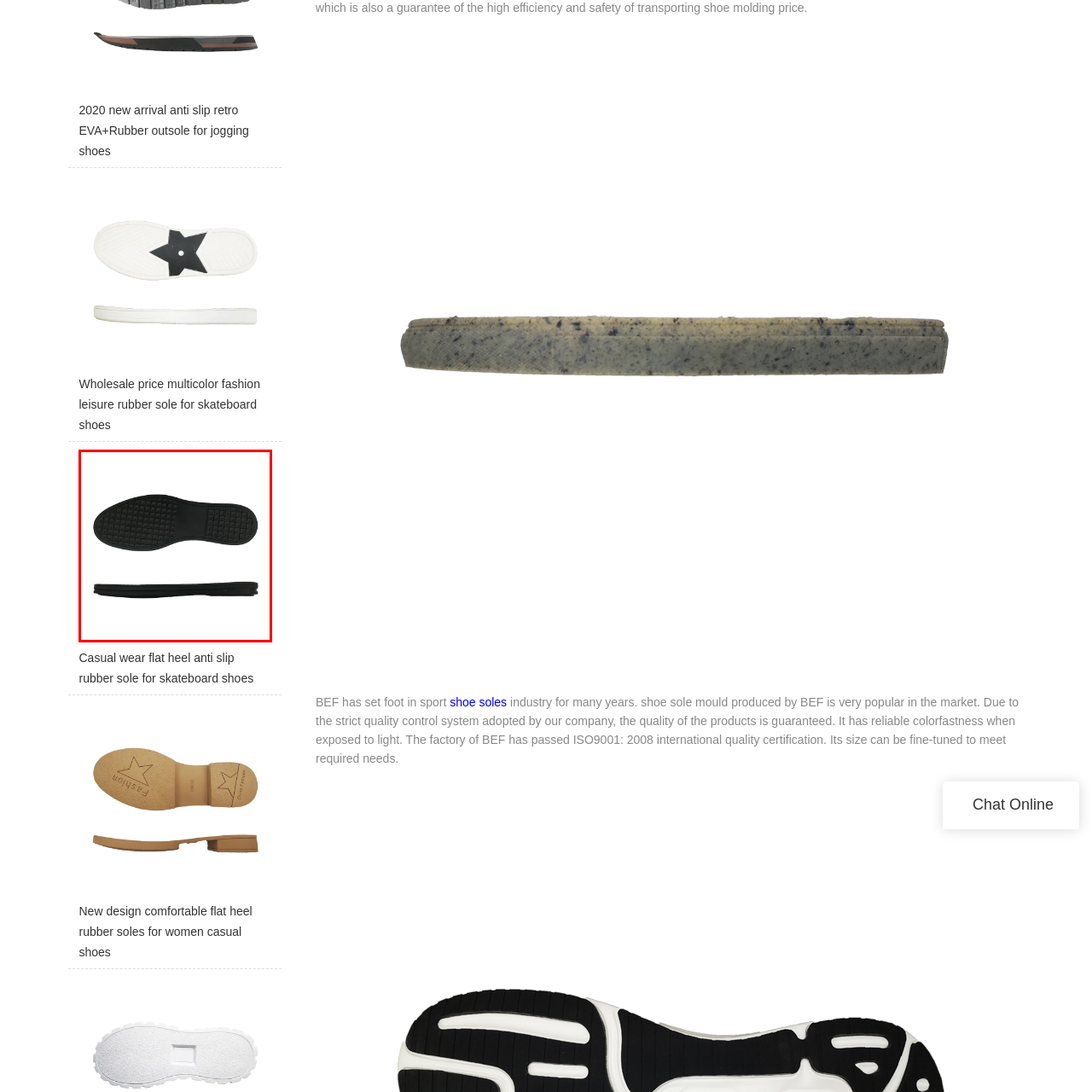What type of wear is this shoe design ideal for?
Observe the image within the red bounding box and formulate a detailed response using the visual elements present.

The caption states that the design emphasizes versatility and style, making it ideal for leisure and casual wear. This suggests that the shoe is suitable for everyday casual activities, rather than formal or athletic events.